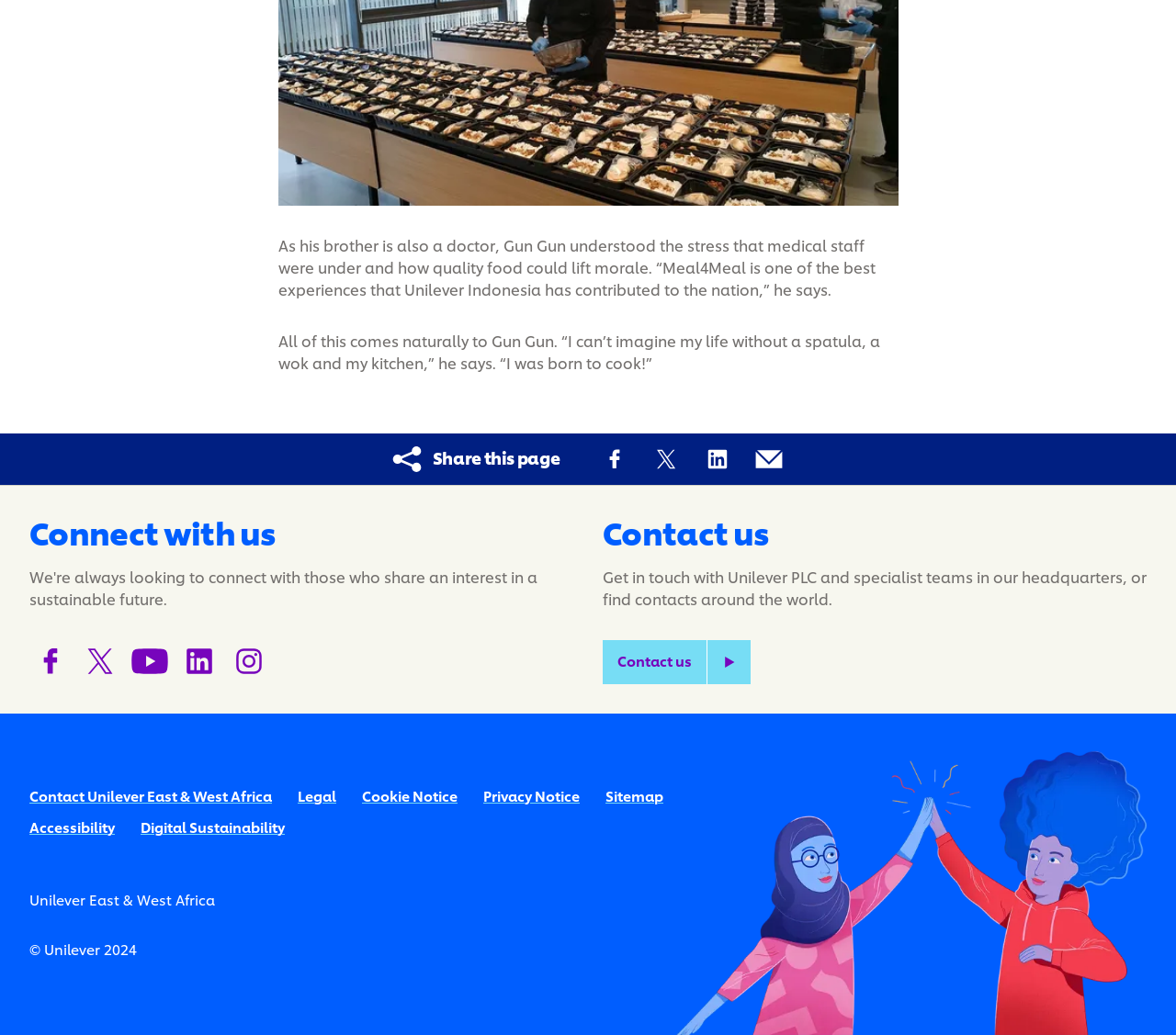Locate the bounding box coordinates of the UI element described by: "Contact us". The bounding box coordinates should consist of four float numbers between 0 and 1, i.e., [left, top, right, bottom].

[0.512, 0.618, 0.638, 0.661]